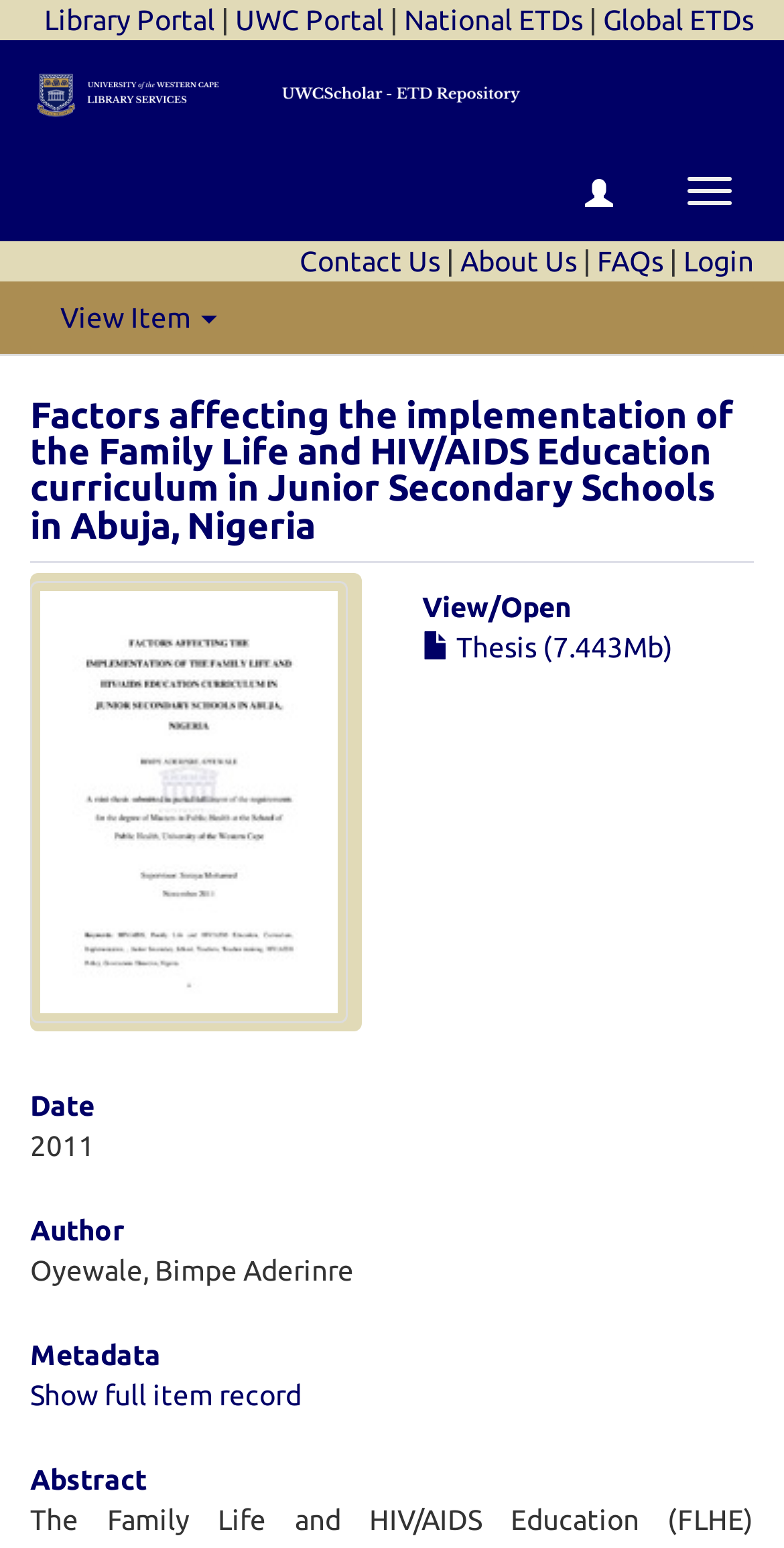Answer this question in one word or a short phrase: What year was the thesis published?

2011